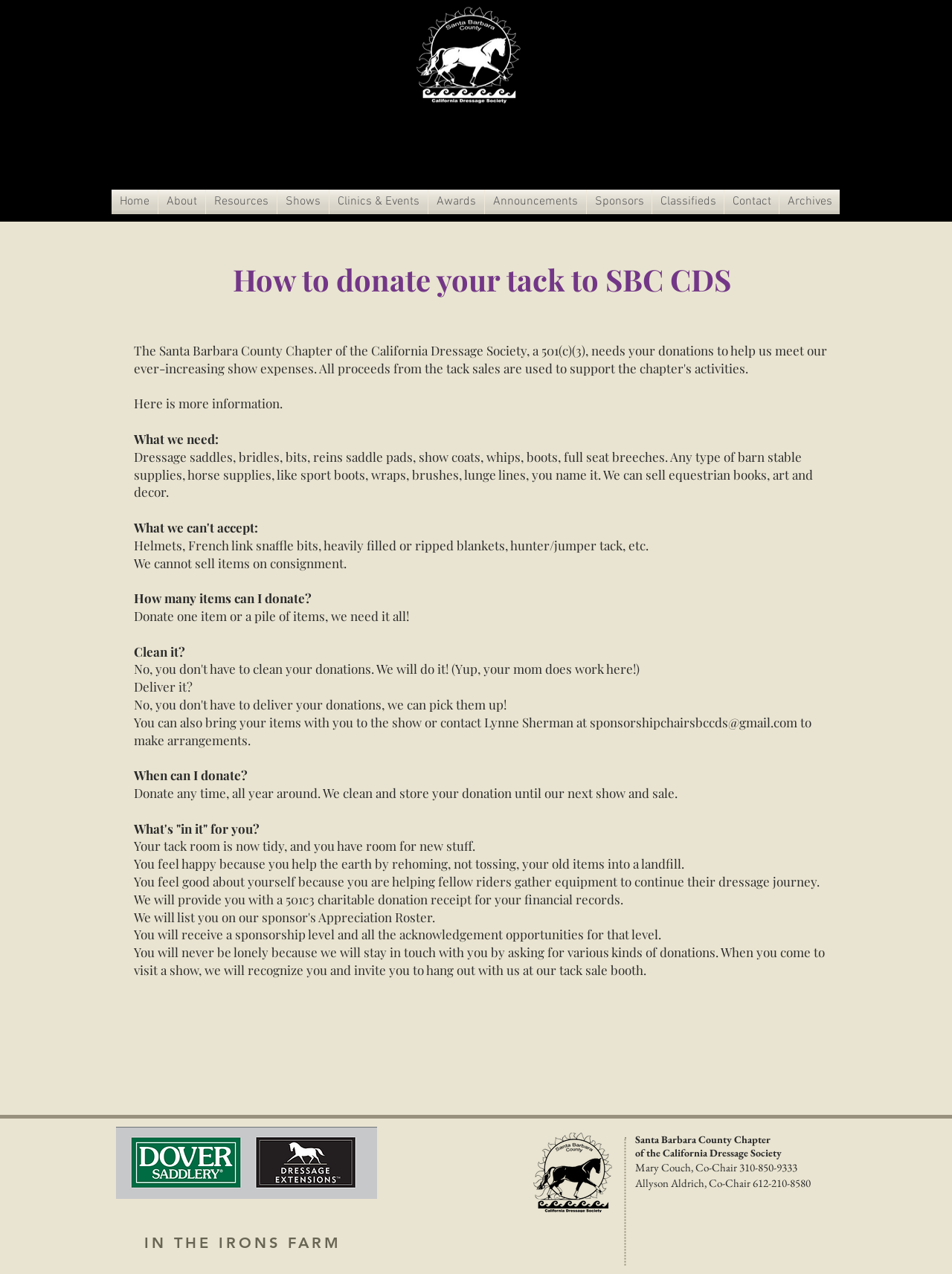Provide the bounding box coordinates of the area you need to click to execute the following instruction: "Click the 'Contact' link".

[0.761, 0.149, 0.818, 0.168]